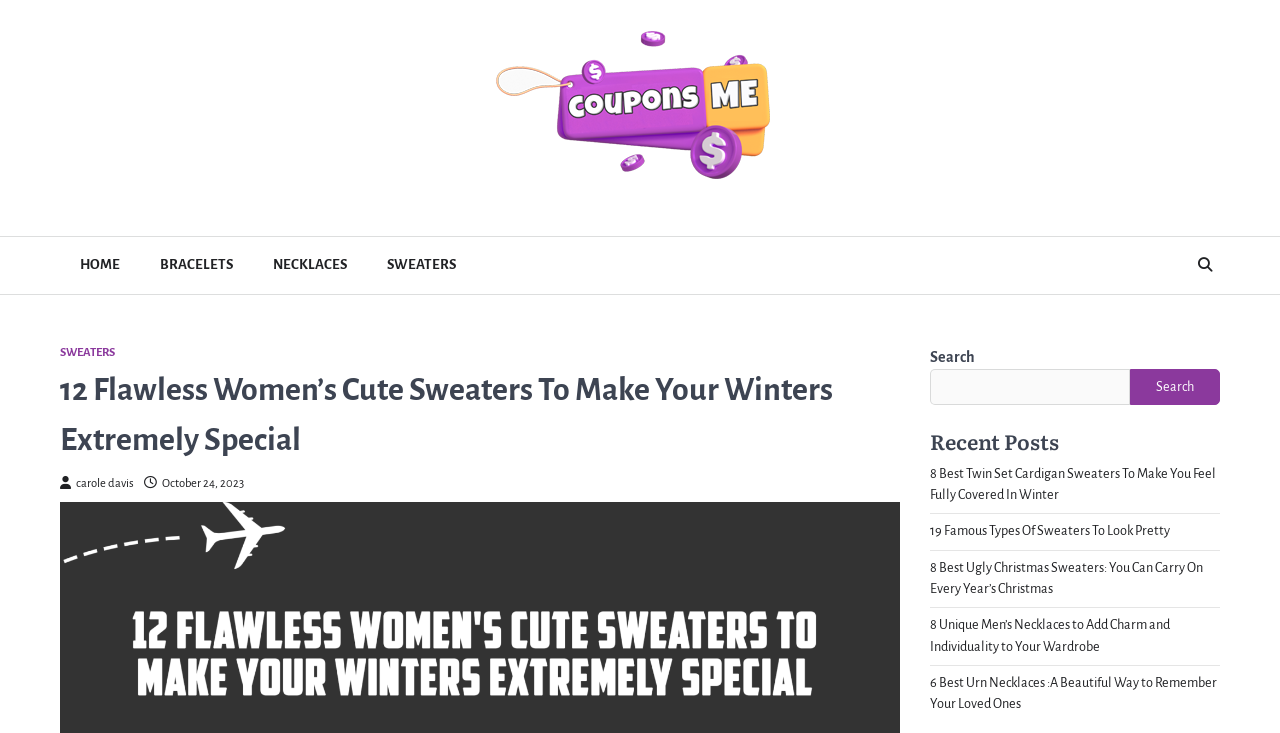Please identify the coordinates of the bounding box that should be clicked to fulfill this instruction: "read about twin set cardigan sweaters".

[0.727, 0.637, 0.95, 0.685]